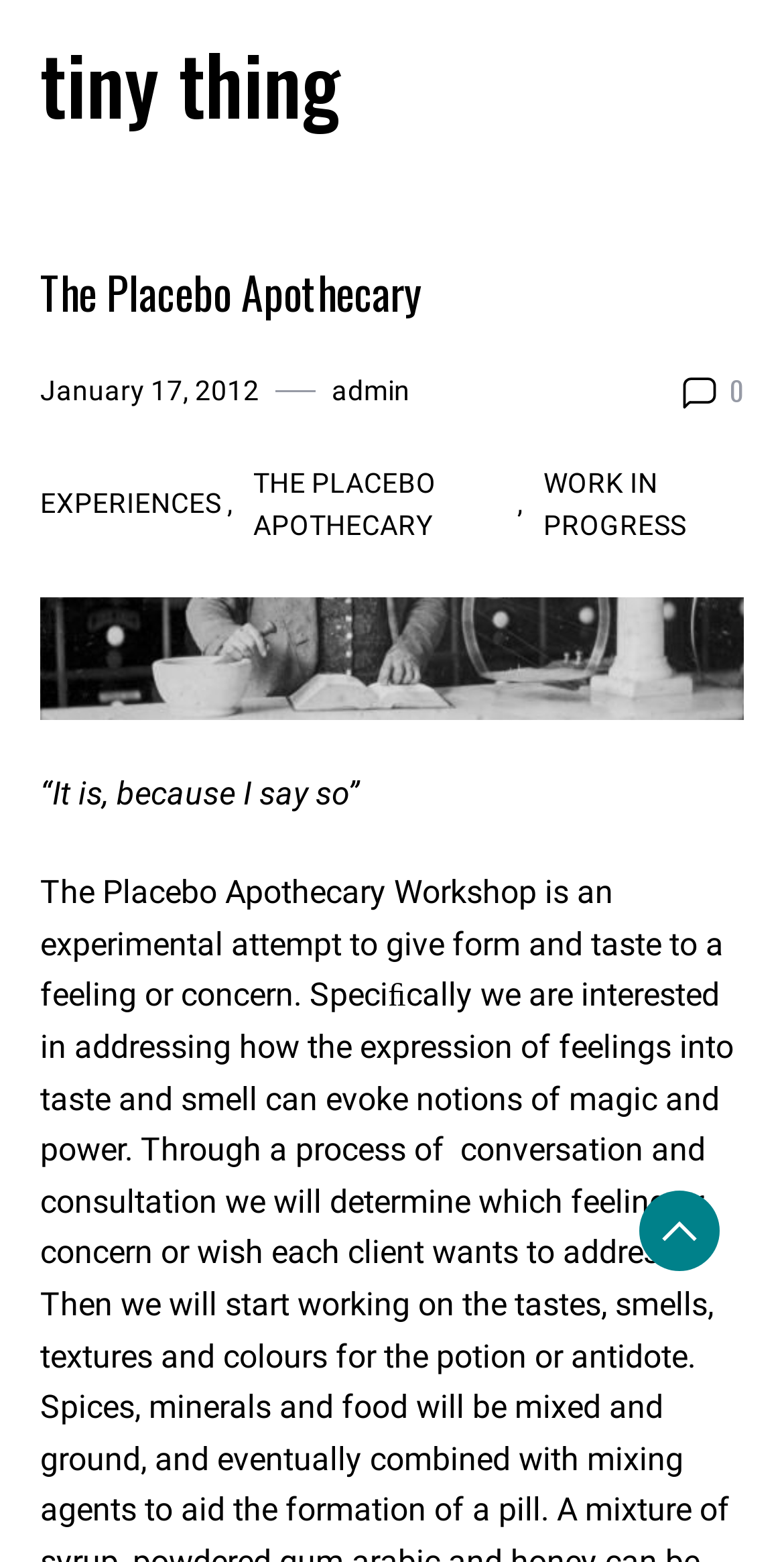What is the last link text on the webpage?
Based on the image, answer the question with as much detail as possible.

I found a link element at the bottom of the webpage with no text. This link might be a decorative element or a link to an external resource.